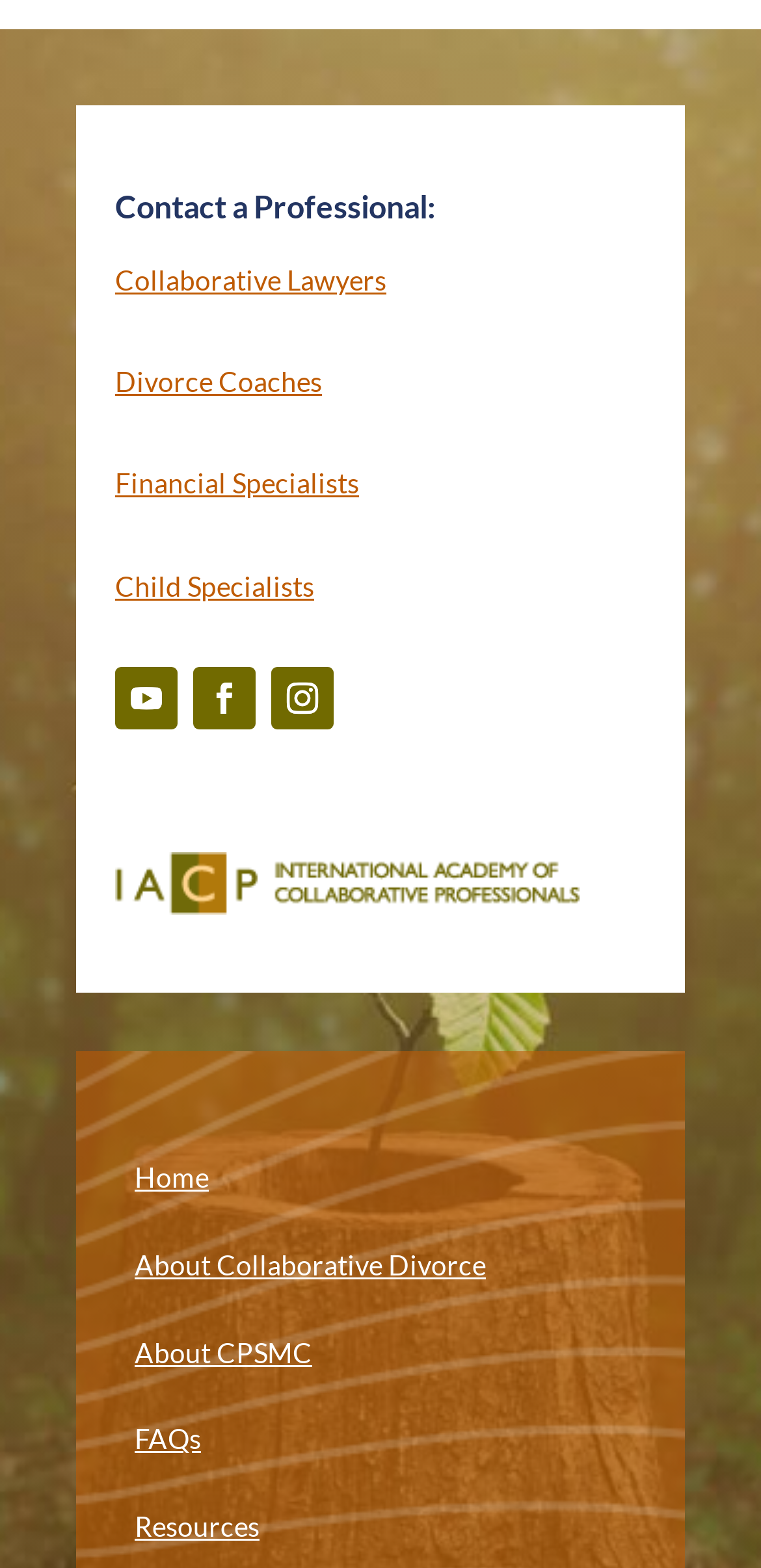Determine the bounding box coordinates of the clickable region to carry out the instruction: "Contact a professional".

[0.151, 0.119, 0.572, 0.142]